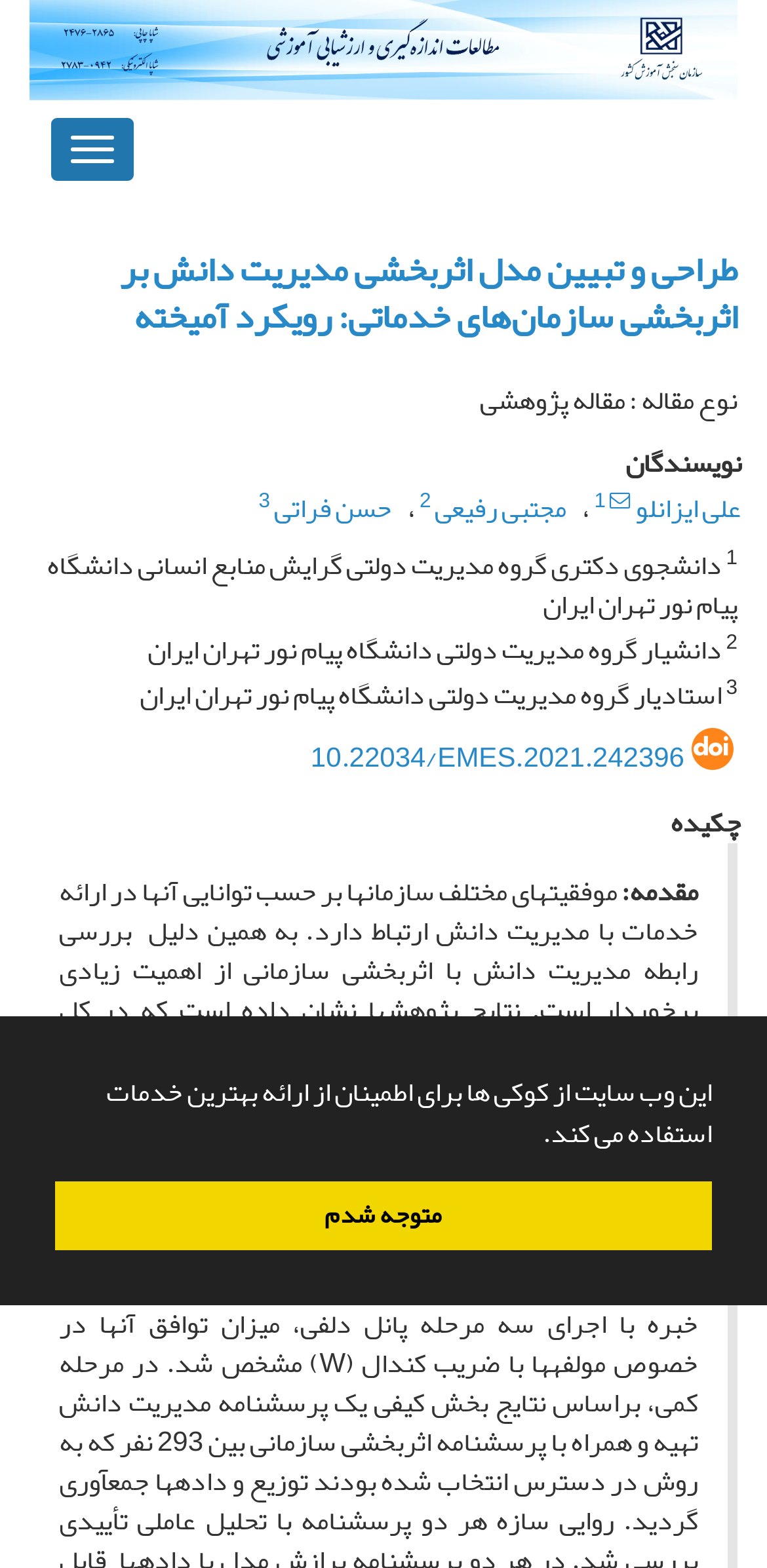What is the methodology used in this research?
Answer the question in as much detail as possible.

The section labeled 'روش' suggests that the research used a mixed approach, which is a methodology that combines both qualitative and quantitative methods.